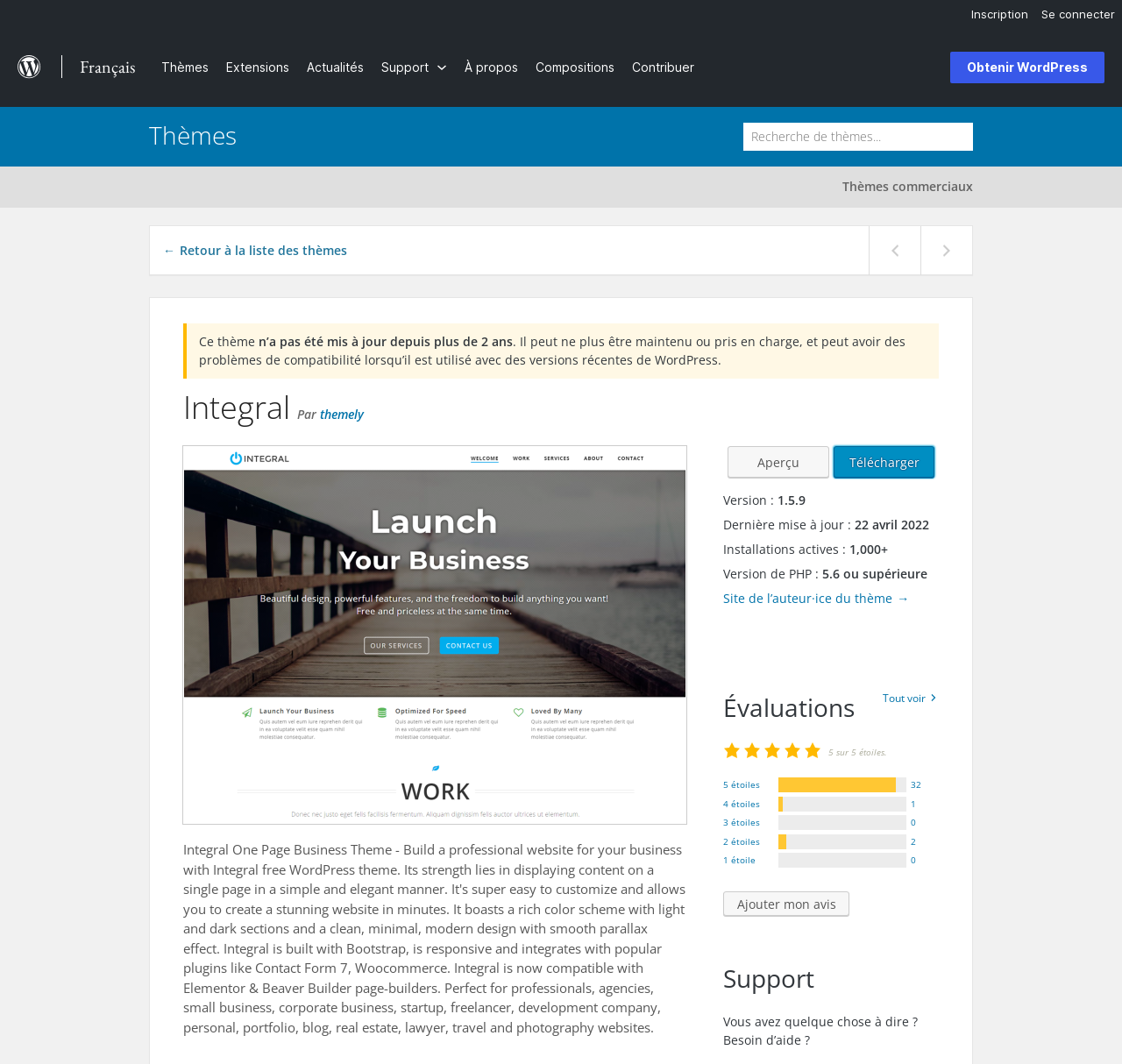Answer the question in a single word or phrase:
What is the minimum PHP version required for the theme?

5.6 or higher